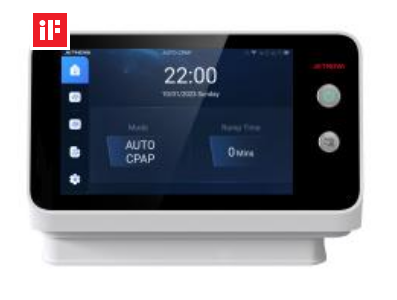Generate a comprehensive description of the image.

The image depicts a modern non-invasive ventilator interface, specifically the JETNOVA V-series. The device features a large, crisp touchscreen display showing time and date—22:00 on 10/31/2023, Sunday. 

The interface includes icons for different modes and settings, prominently displaying "AUTO CPAP" mode. It also has buttons on the side for user interaction, enhancing the device's functionality and ease of use. The sleek design and user-friendly interface underscore the device's purpose in providing advanced respiratory support for patients in various medical settings, such as small hospitals and clinics. This image is part of the promotional materials for the device and highlights its technological sophistication.